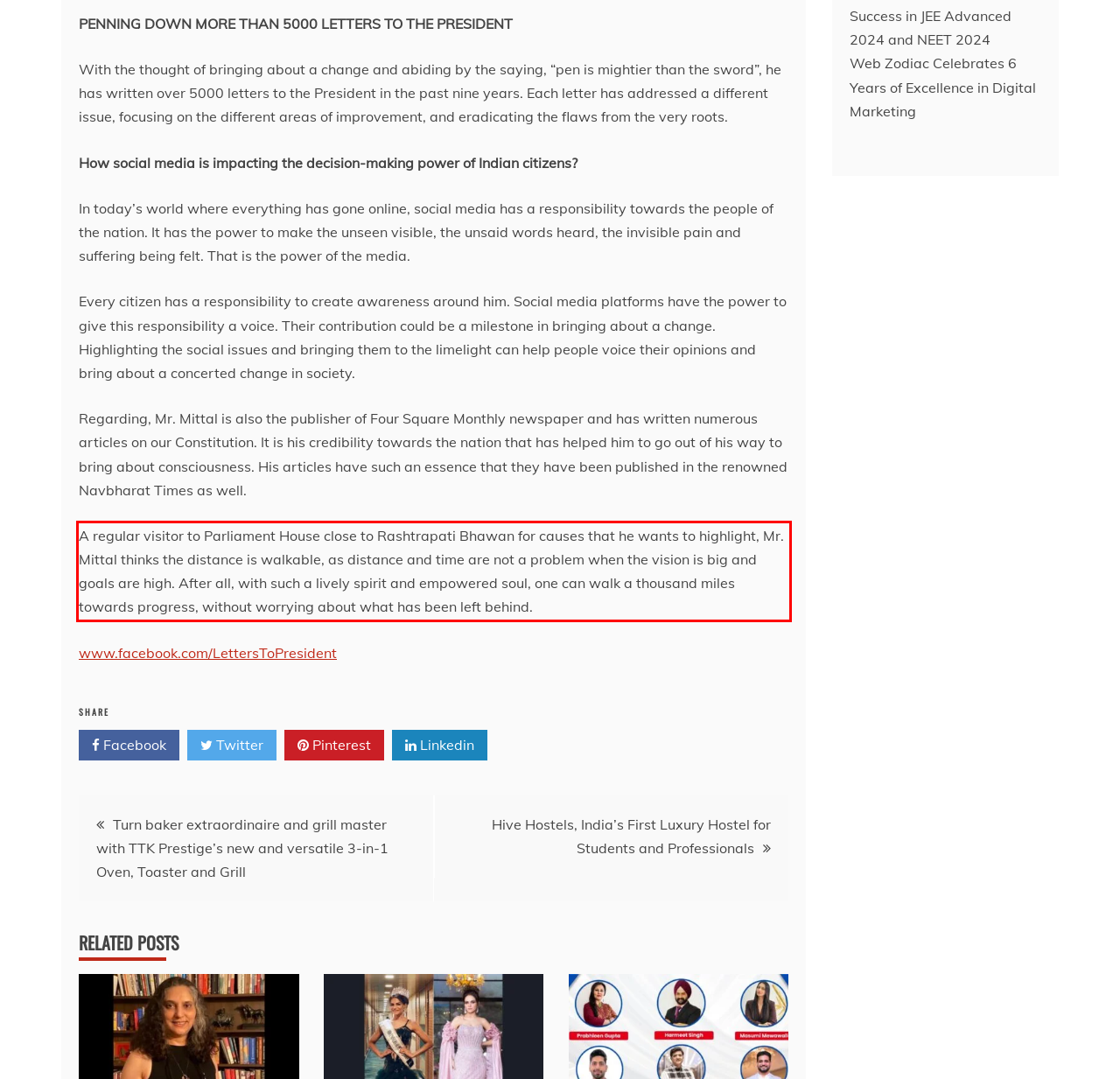Using the provided webpage screenshot, recognize the text content in the area marked by the red bounding box.

A regular visitor to Parliament House close to Rashtrapati Bhawan for causes that he wants to highlight, Mr. Mittal thinks the distance is walkable, as distance and time are not a problem when the vision is big and goals are high. After all, with such a lively spirit and empowered soul, one can walk a thousand miles towards progress, without worrying about what has been left behind.